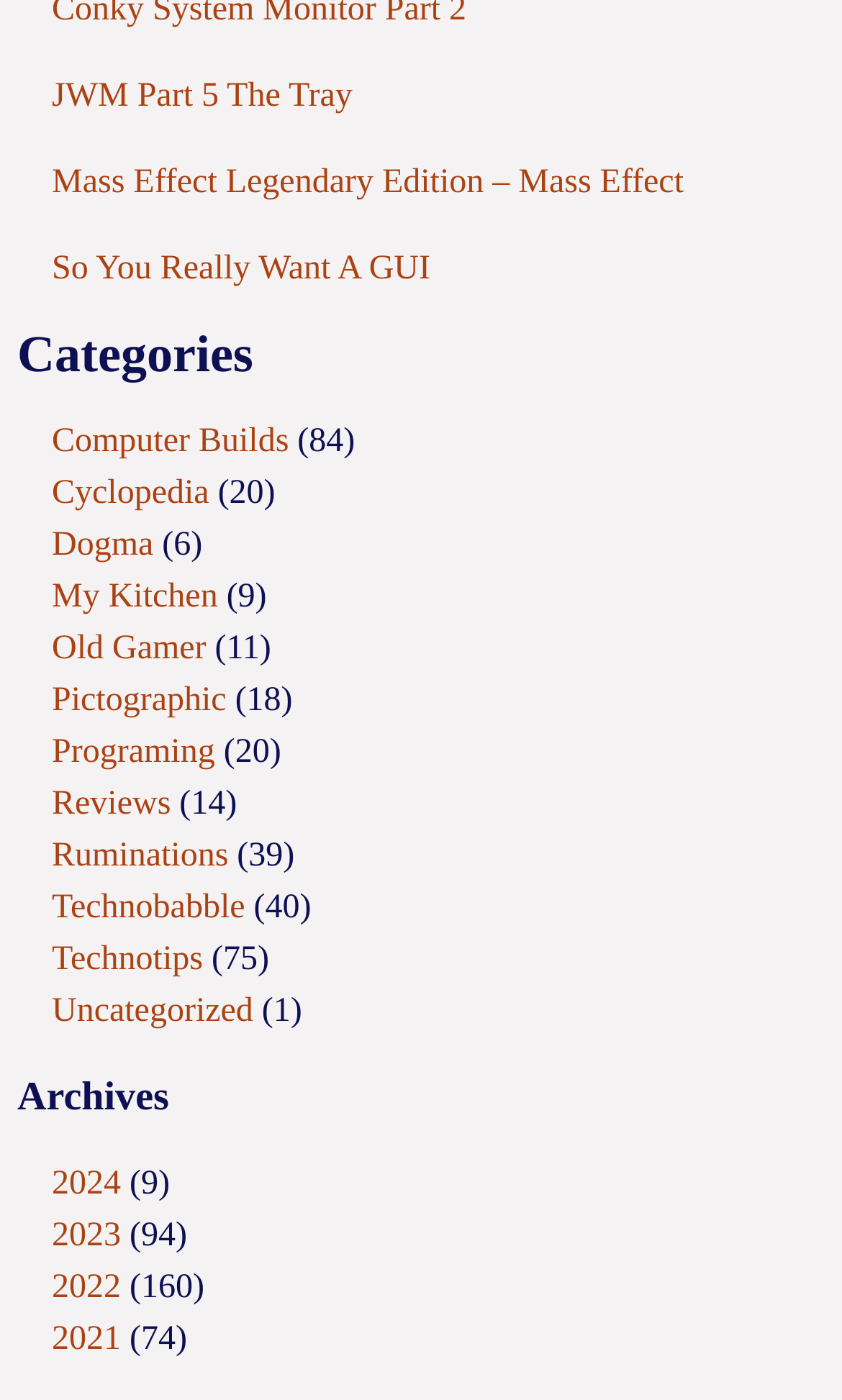Find the bounding box coordinates for the element that must be clicked to complete the instruction: "Go to the 'Computer Builds' page". The coordinates should be four float numbers between 0 and 1, indicated as [left, top, right, bottom].

[0.062, 0.303, 0.343, 0.329]